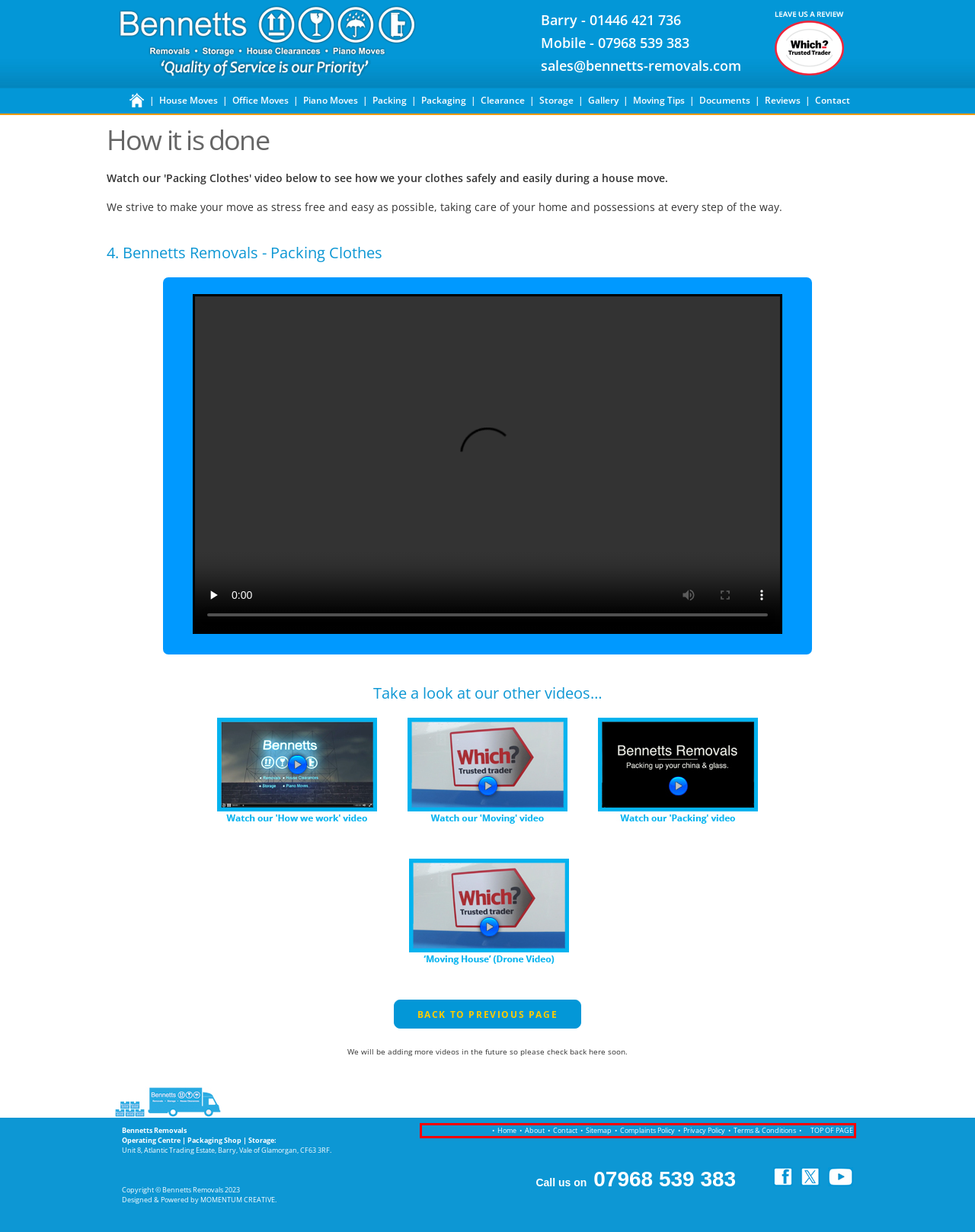Using the provided screenshot of a webpage, recognize and generate the text found within the red rectangle bounding box.

• Home • About • Contact • Sitemap • Complaints Policy • Privacy Policy • Terms & Conditions • TOP OF PAGE